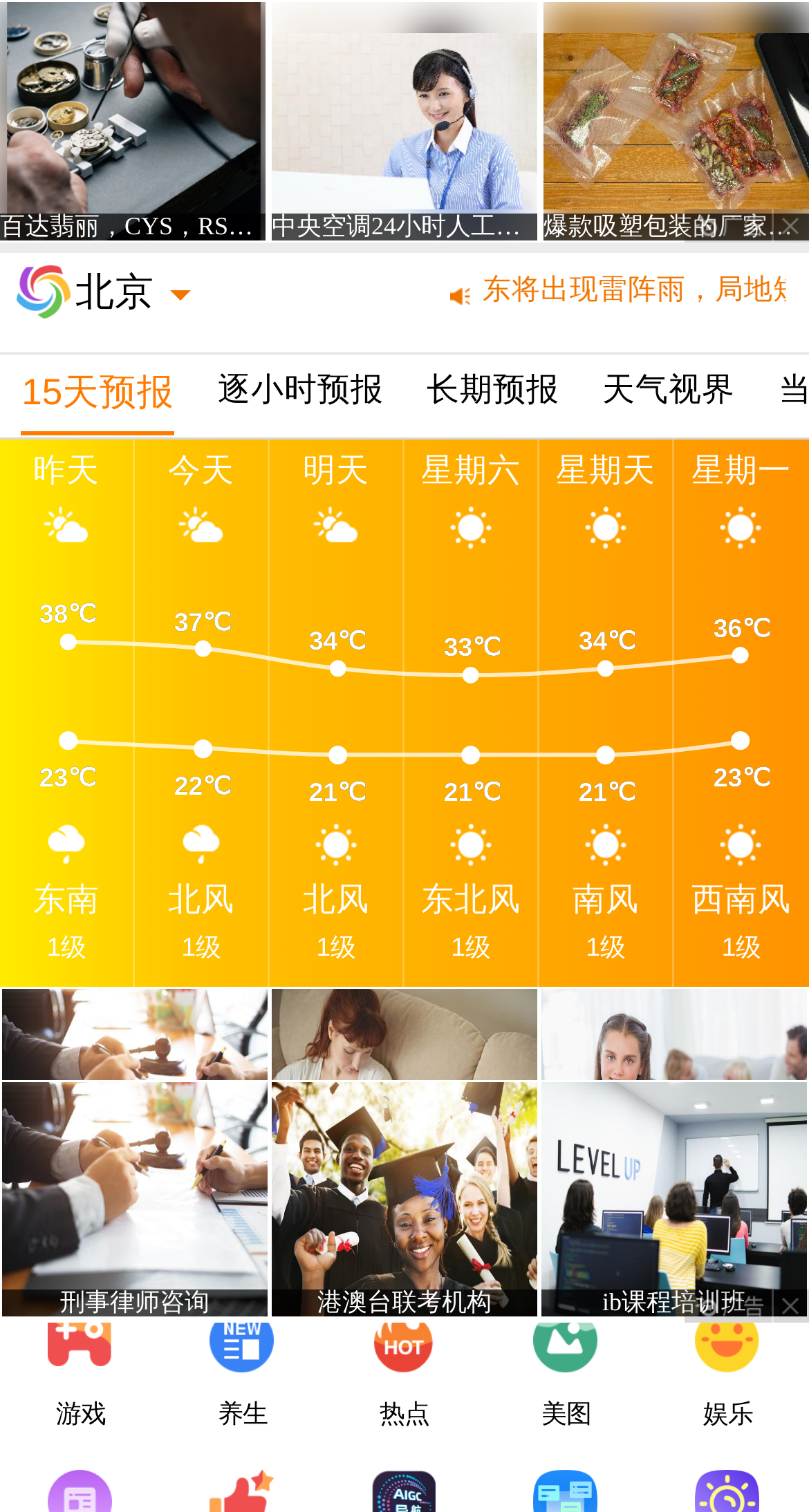Give a detailed overview of the webpage's appearance and contents.

This webpage is about the 15-day weather forecast for Beijing. At the top, there is a link to the Beijing city weather station, followed by a warning message about a yellow thunderstorm alert issued on June 13, 2024, at 12:34 pm, predicting heavy rain and strong winds in the city.

Below the warning message, there are four links: "15-day forecast", "hourly forecast", "long-term forecast", and "weather vision". These links are aligned horizontally and take up about half of the screen width.

On the left side of the screen, there are links to weather forecasts for the previous day, today, tomorrow, and the next three days, with wind direction and level information. These links are stacked vertically and take up about a quarter of the screen height.

In the middle of the screen, there is a large SVG graph displaying temperature information, with six static text elements showing temperatures ranging from 21°C to 38°C. The graph takes up about half of the screen height.

At the bottom of the screen, there are five links to different categories: "games", "health", "hot topics", "beautiful pictures", and "entertainment". These links are aligned horizontally and take up about a quarter of the screen height.

There are three iframes on the page, one at the top, one in the middle, and one at the bottom, which may contain additional content or advertisements.